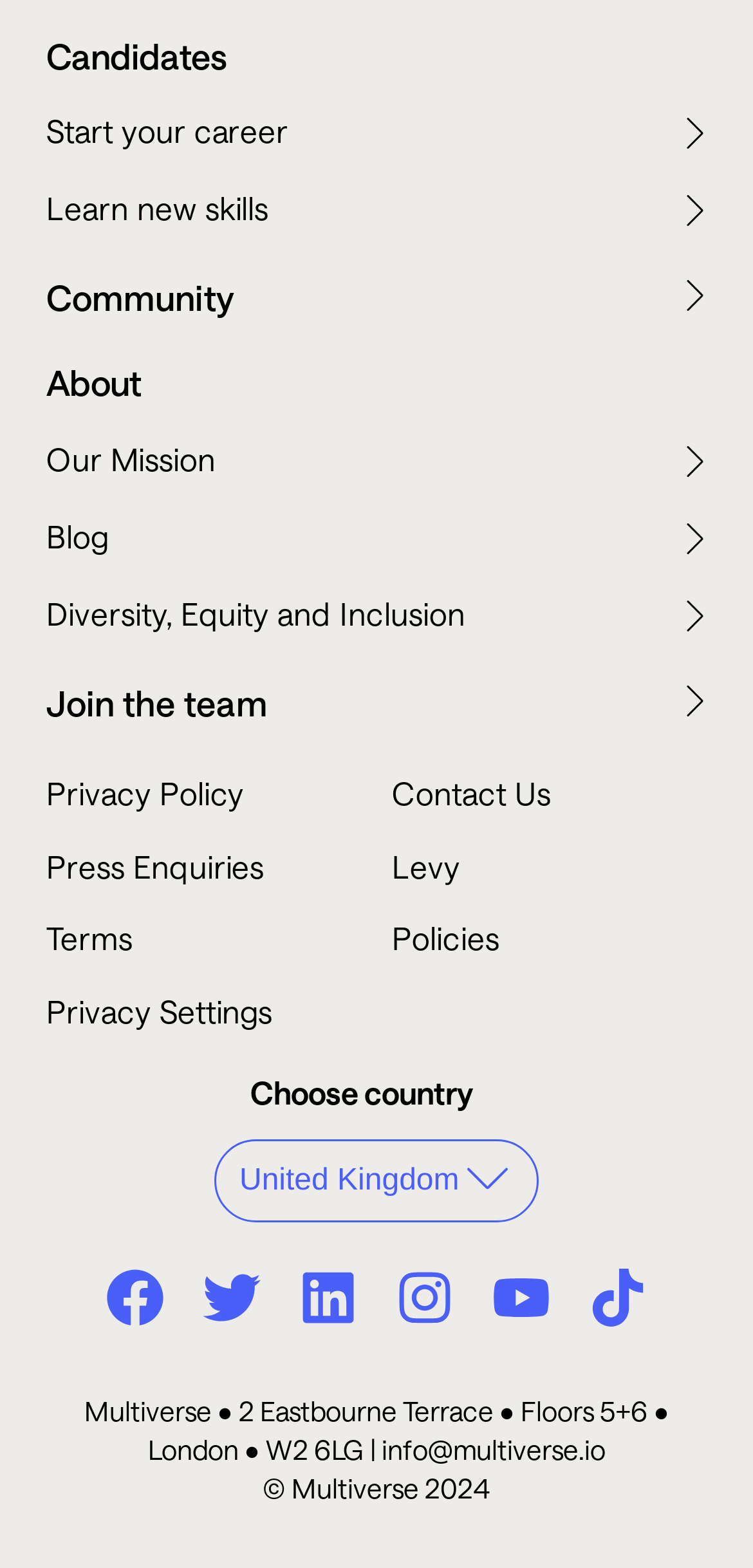Please identify the bounding box coordinates of the element I need to click to follow this instruction: "Select a country from the dropdown".

[0.285, 0.727, 0.715, 0.78]